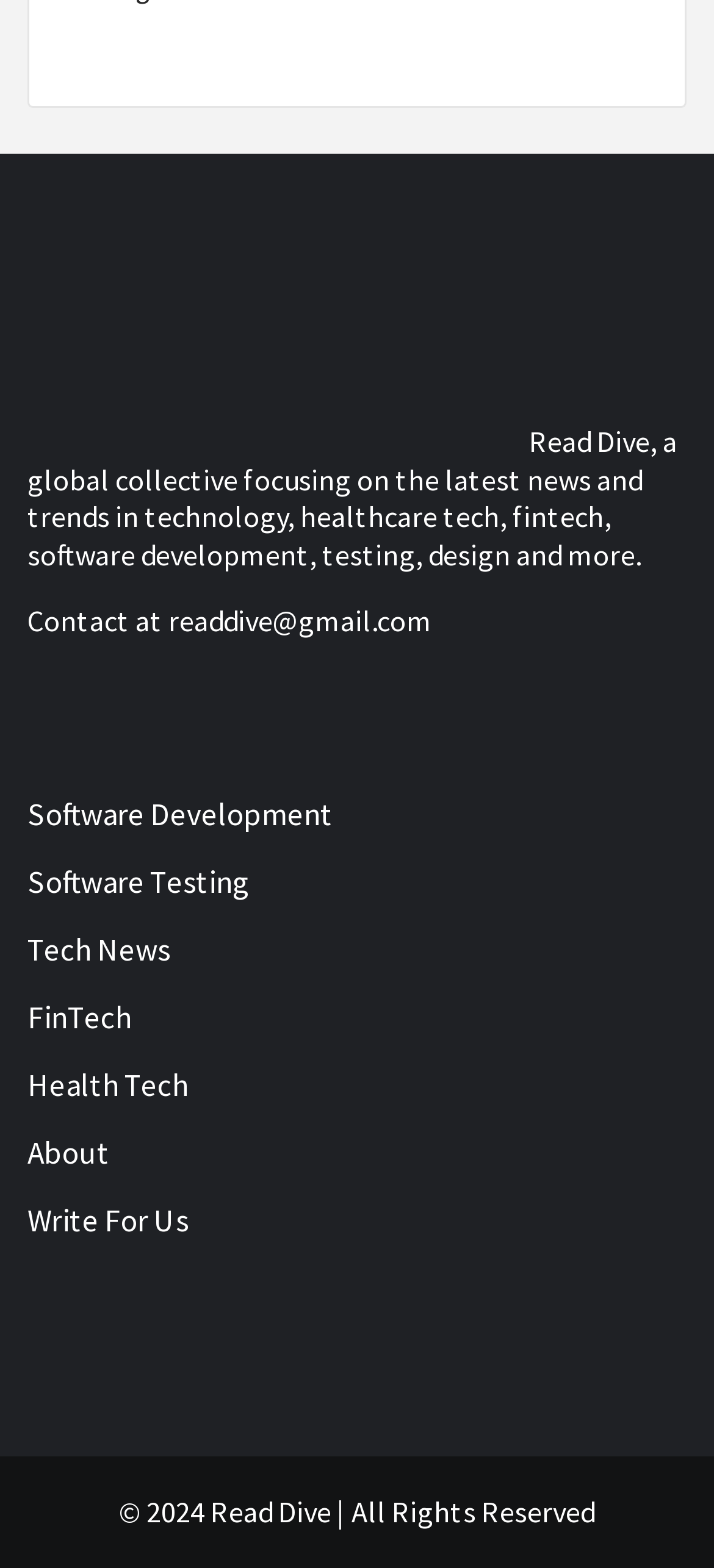Specify the bounding box coordinates of the element's region that should be clicked to achieve the following instruction: "Read about Software Development". The bounding box coordinates consist of four float numbers between 0 and 1, in the format [left, top, right, bottom].

[0.038, 0.506, 0.962, 0.543]